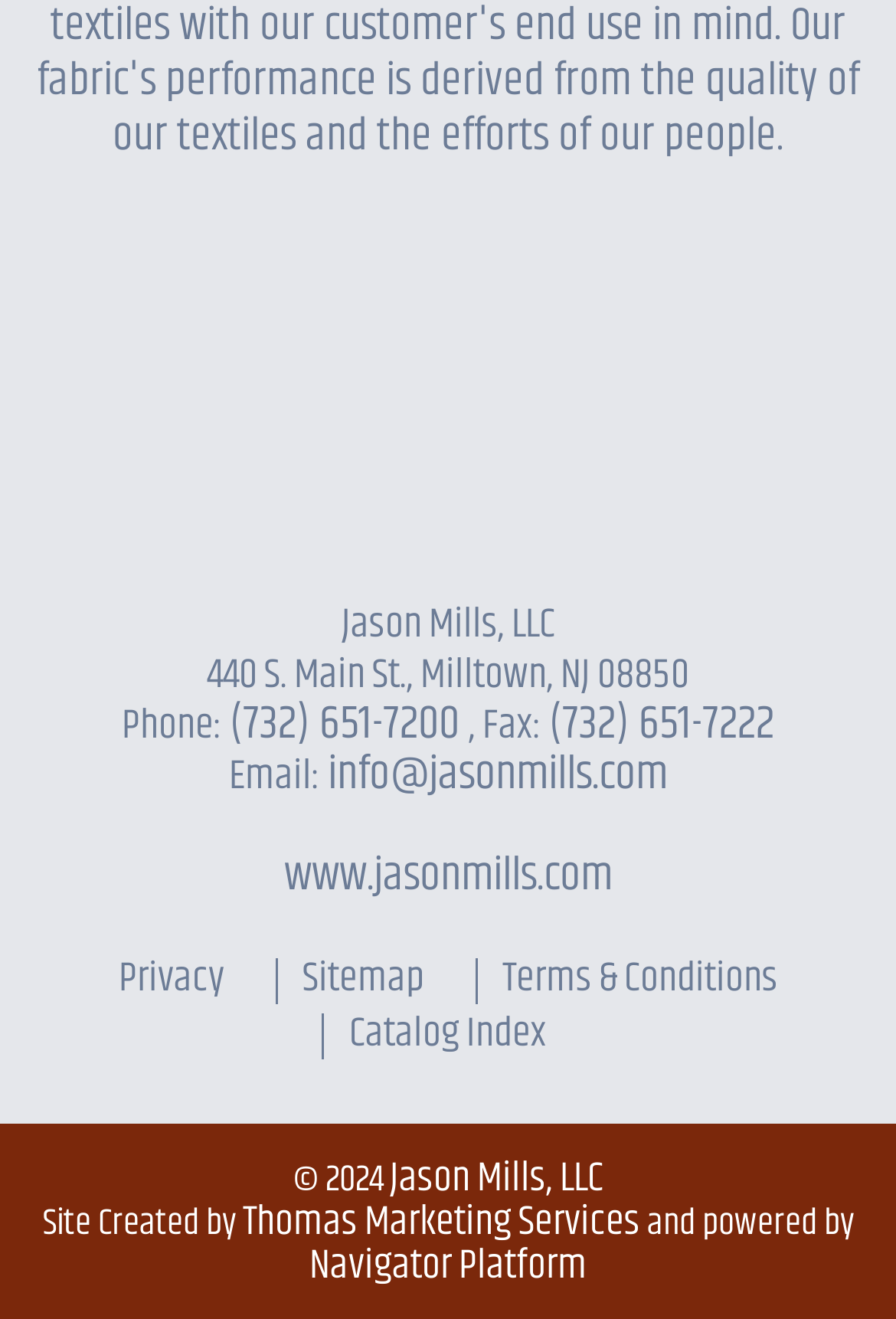Please determine the bounding box coordinates, formatted as (top-left x, top-left y, bottom-right x, bottom-right y), with all values as floating point numbers between 0 and 1. Identify the bounding box of the region described as: Terms & Conditions

[0.56, 0.722, 0.868, 0.761]